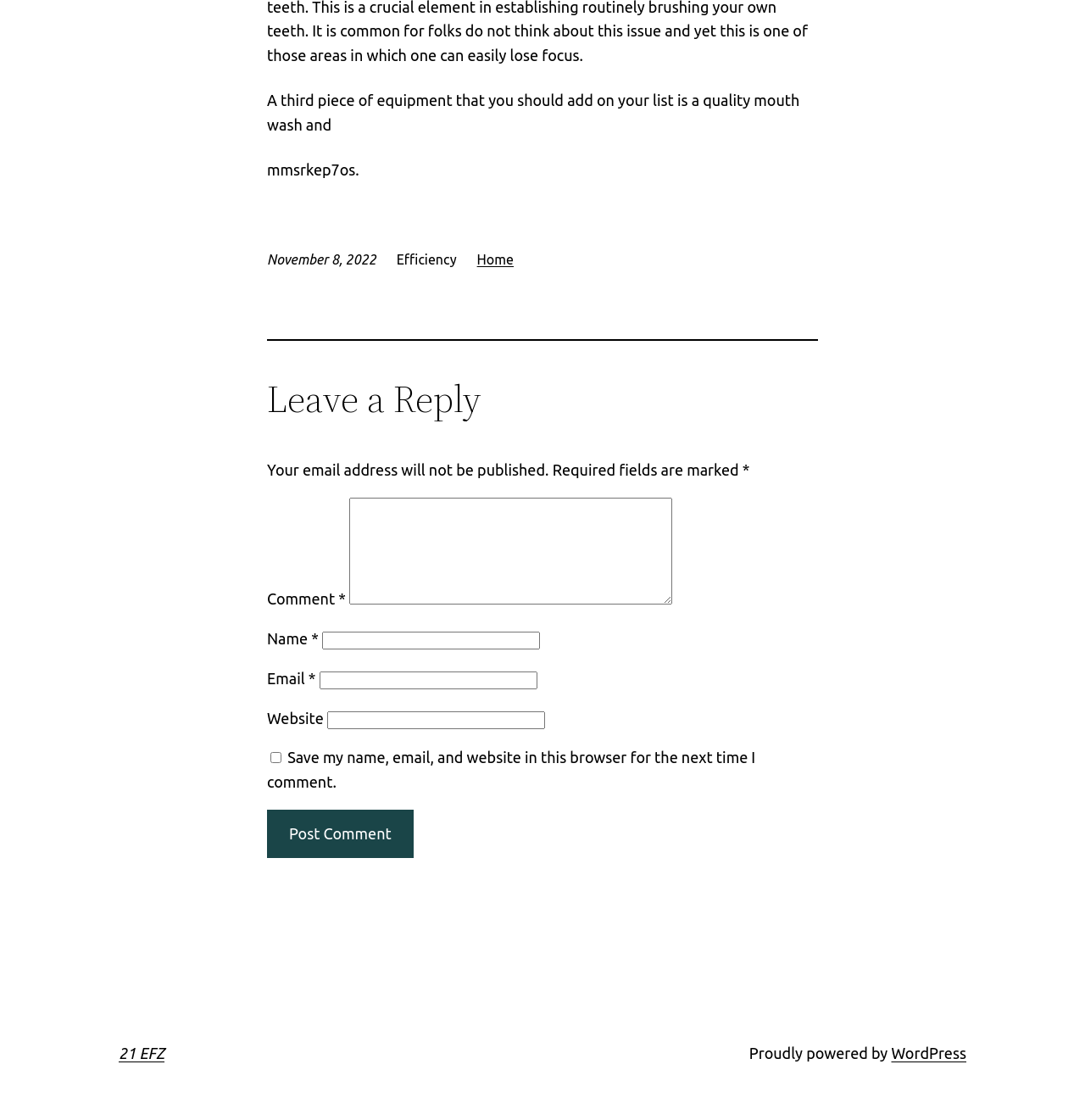Use the details in the image to answer the question thoroughly: 
What is the purpose of the checkbox?

I found a checkbox with the label 'Save my name, email, and website in this browser for the next time I comment.' This suggests that the purpose of the checkbox is to save user data for future comments.